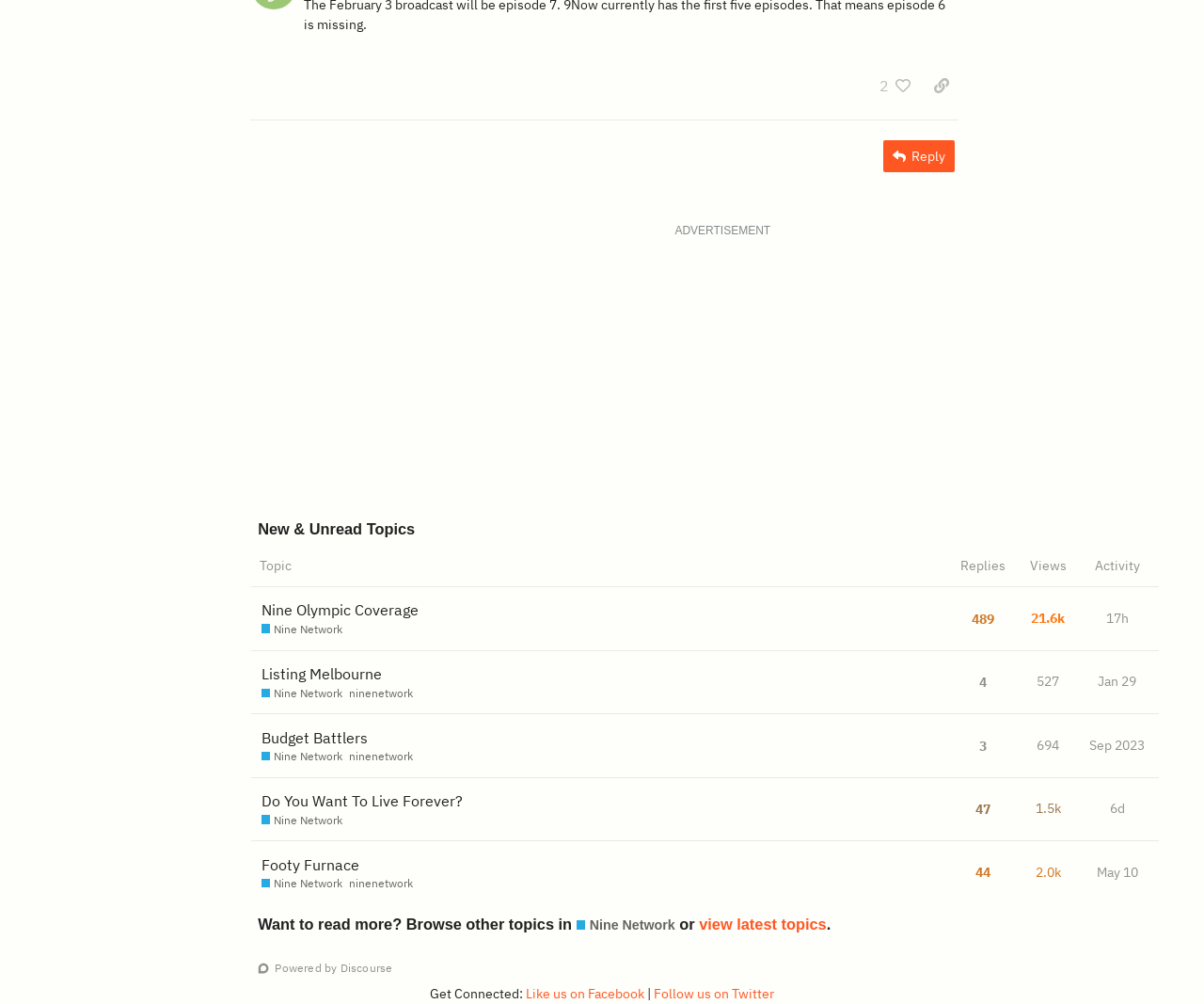Select the bounding box coordinates of the element I need to click to carry out the following instruction: "Like this post".

[0.738, 0.07, 0.764, 0.1]